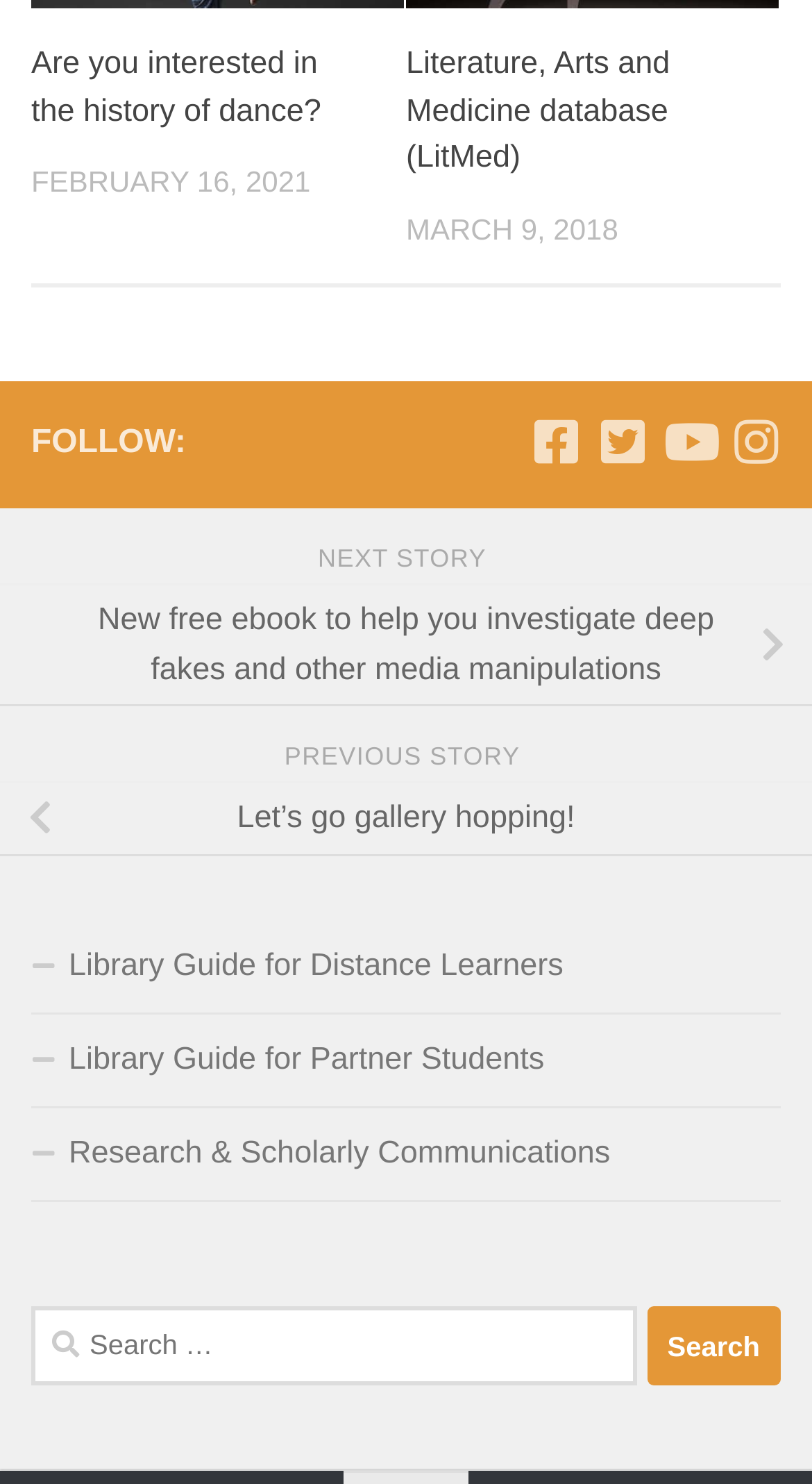Please specify the coordinates of the bounding box for the element that should be clicked to carry out this instruction: "Read about the history of dance". The coordinates must be four float numbers between 0 and 1, formatted as [left, top, right, bottom].

[0.038, 0.031, 0.396, 0.086]